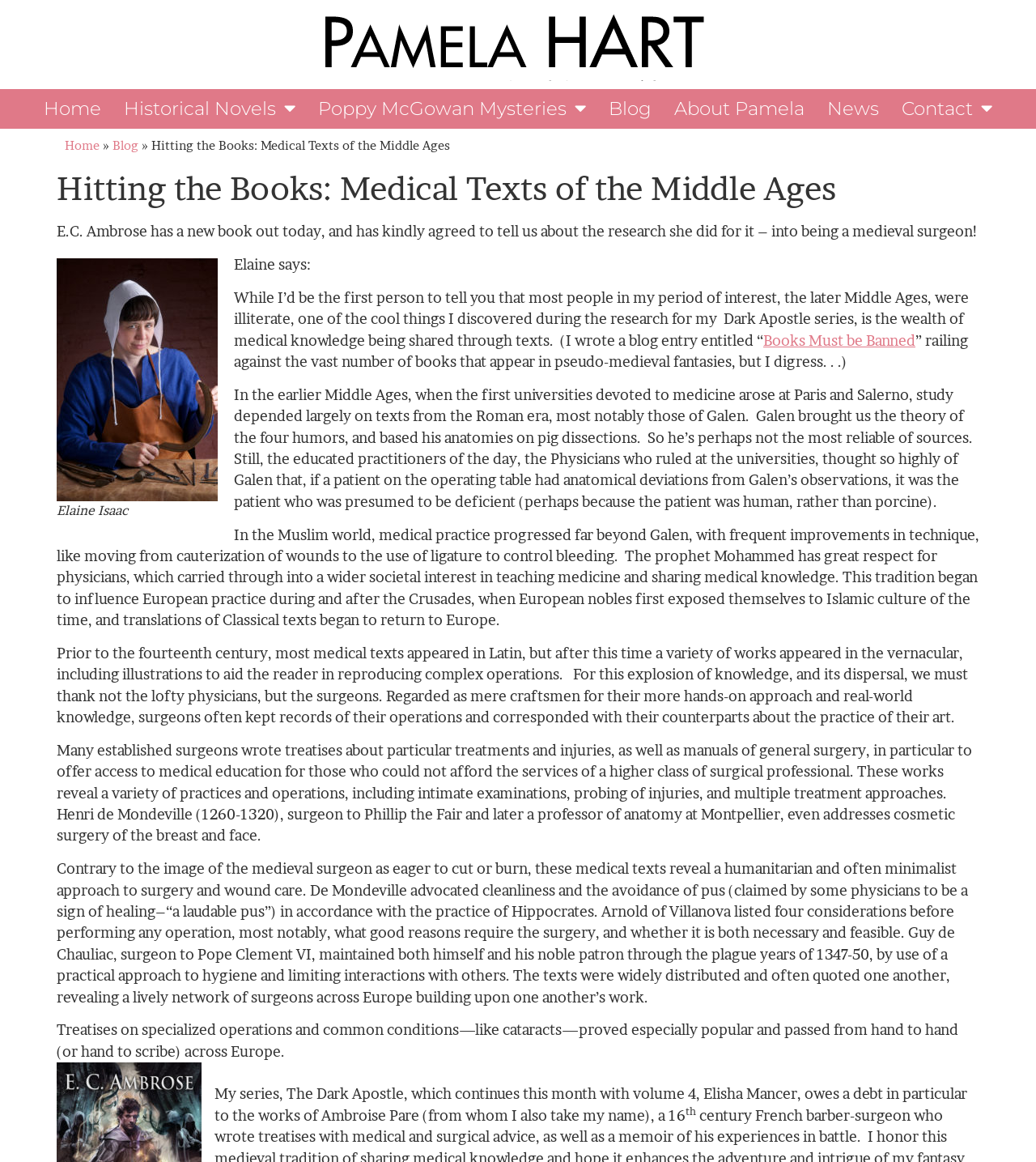Extract the primary headline from the webpage and present its text.

Hitting the Books: Medical Texts of the Middle Ages